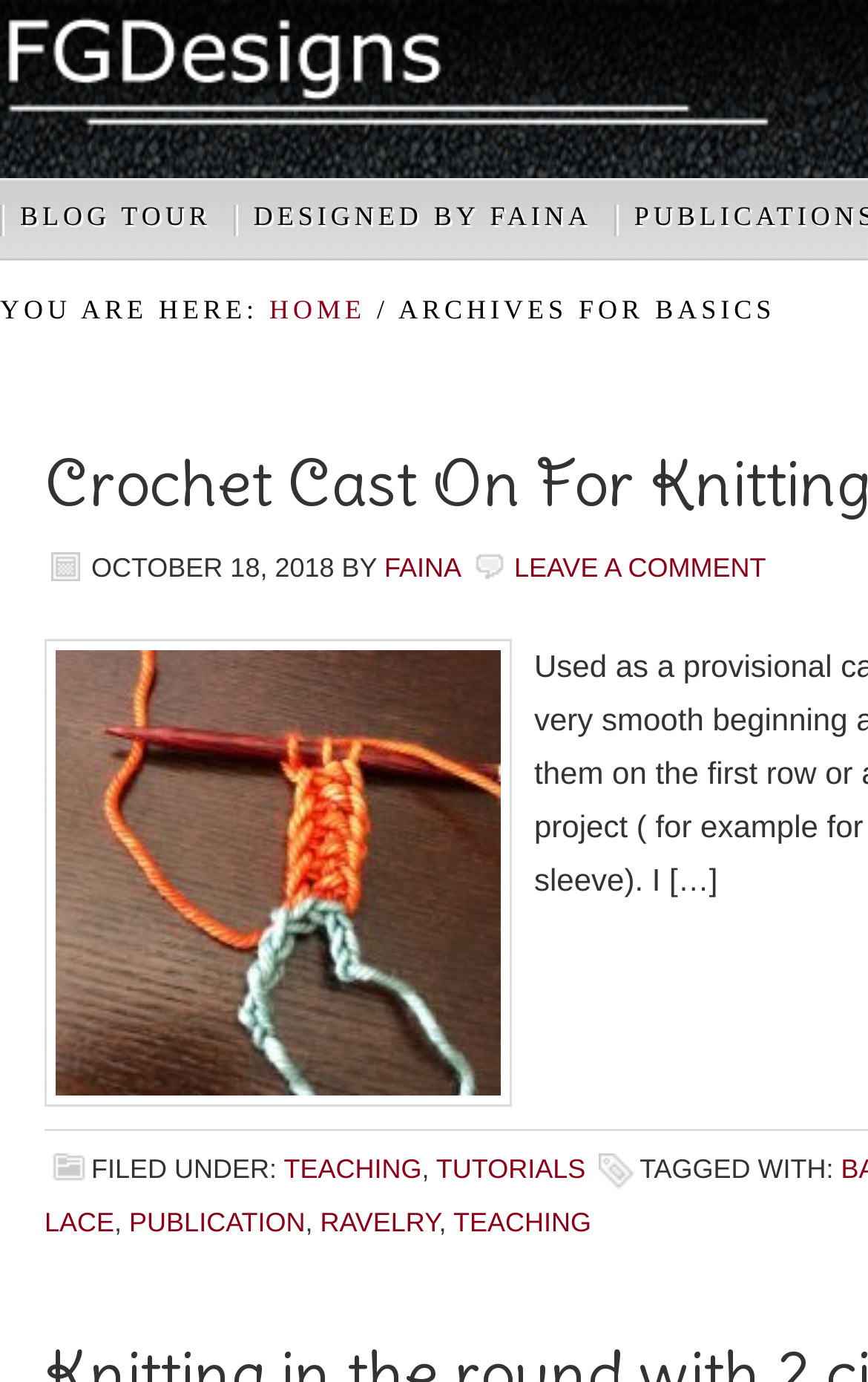Find the bounding box coordinates for the element that must be clicked to complete the instruction: "read the post from OCTOBER 18, 2018". The coordinates should be four float numbers between 0 and 1, indicated as [left, top, right, bottom].

[0.059, 0.4, 0.385, 0.425]